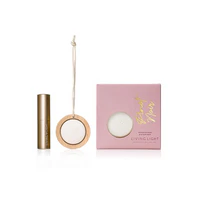Offer an in-depth caption of the image, mentioning all notable aspects.

The image showcases a beautifully packaged Aromastone Set from LIVING LIGHT, designed to enhance your home ambiance. This set features a circular ceramic element, elegantly encased in a wooden holder, along with a small tube, which likely contains a fragrant oil or wax. The pastel pink box highlights the product, adorned with stylish golden lettering that reads "Aromatherapy." This set is perfect for those seeking to incorporate soothing scents into their space, making it an ideal gift for loved ones or a luxurious treat for yourself. With a sale price of $27.90, it's an excellent choice for those looking to elevate their home scent experience.